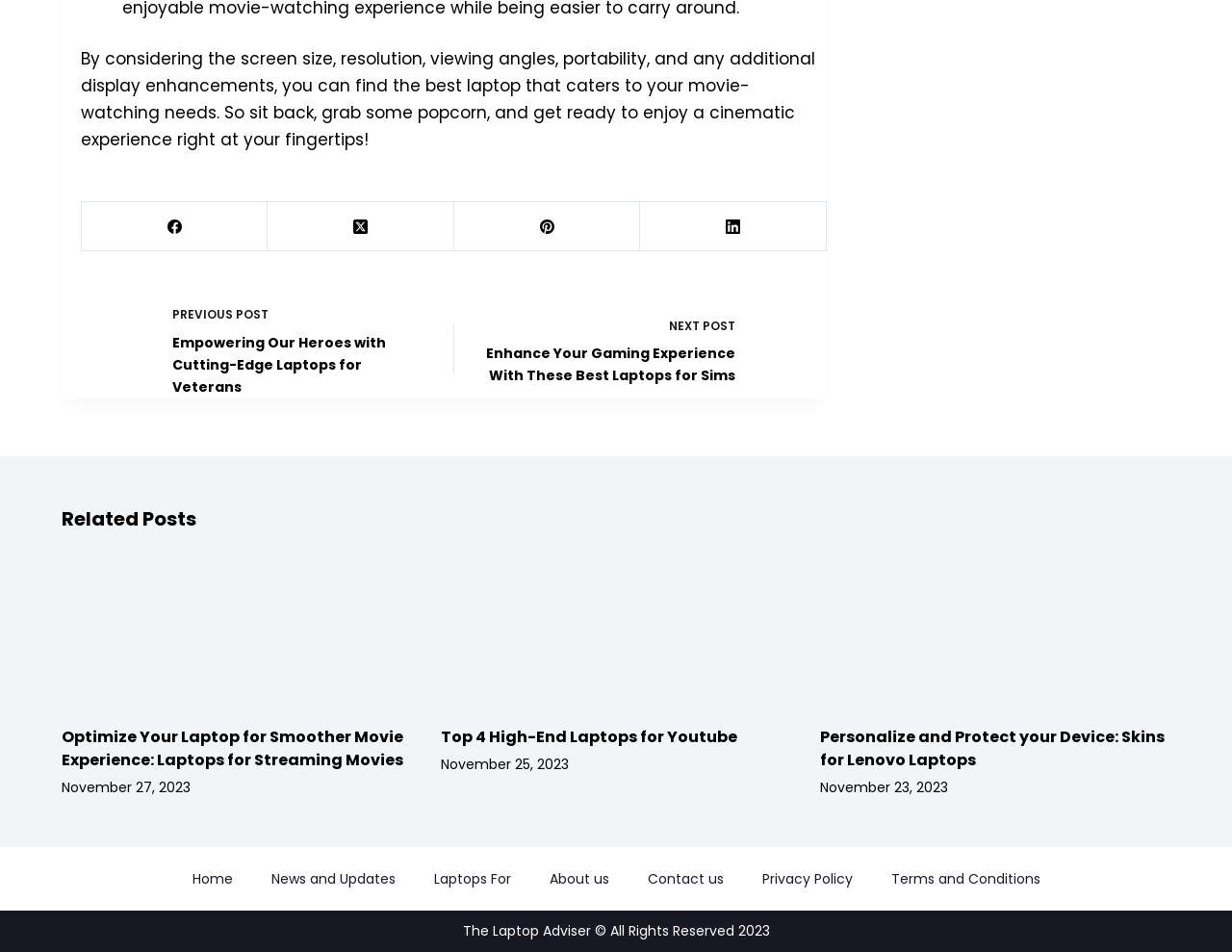Please specify the bounding box coordinates in the format (top-left x, top-left y, bottom-right x, bottom-right y), with all values as floating point numbers between 0 and 1. Identify the bounding box of the UI element described by: aria-label="Facebook"

[0.066, 0.213, 0.218, 0.264]